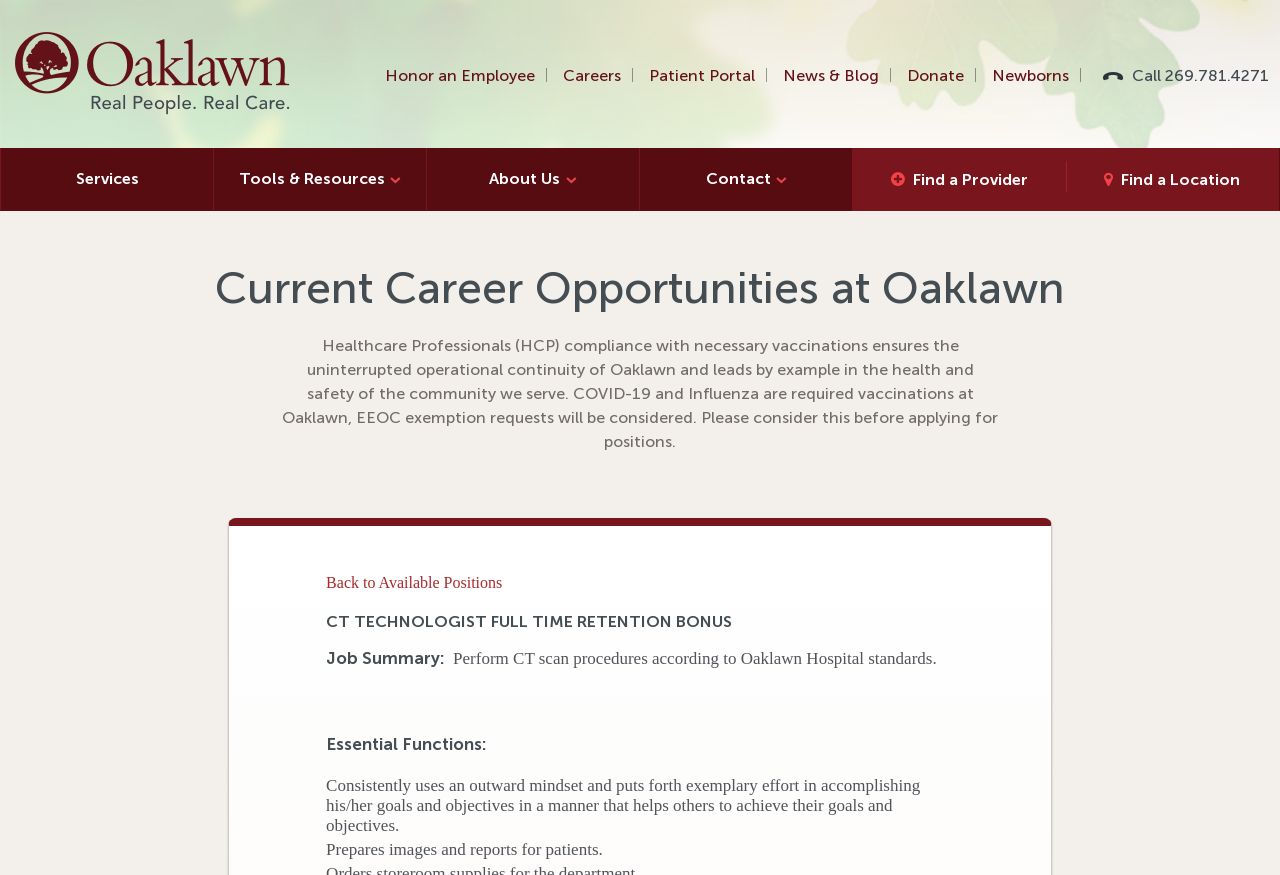Answer the question below using just one word or a short phrase: 
What is the phone number to call for more information?

269.781.4271